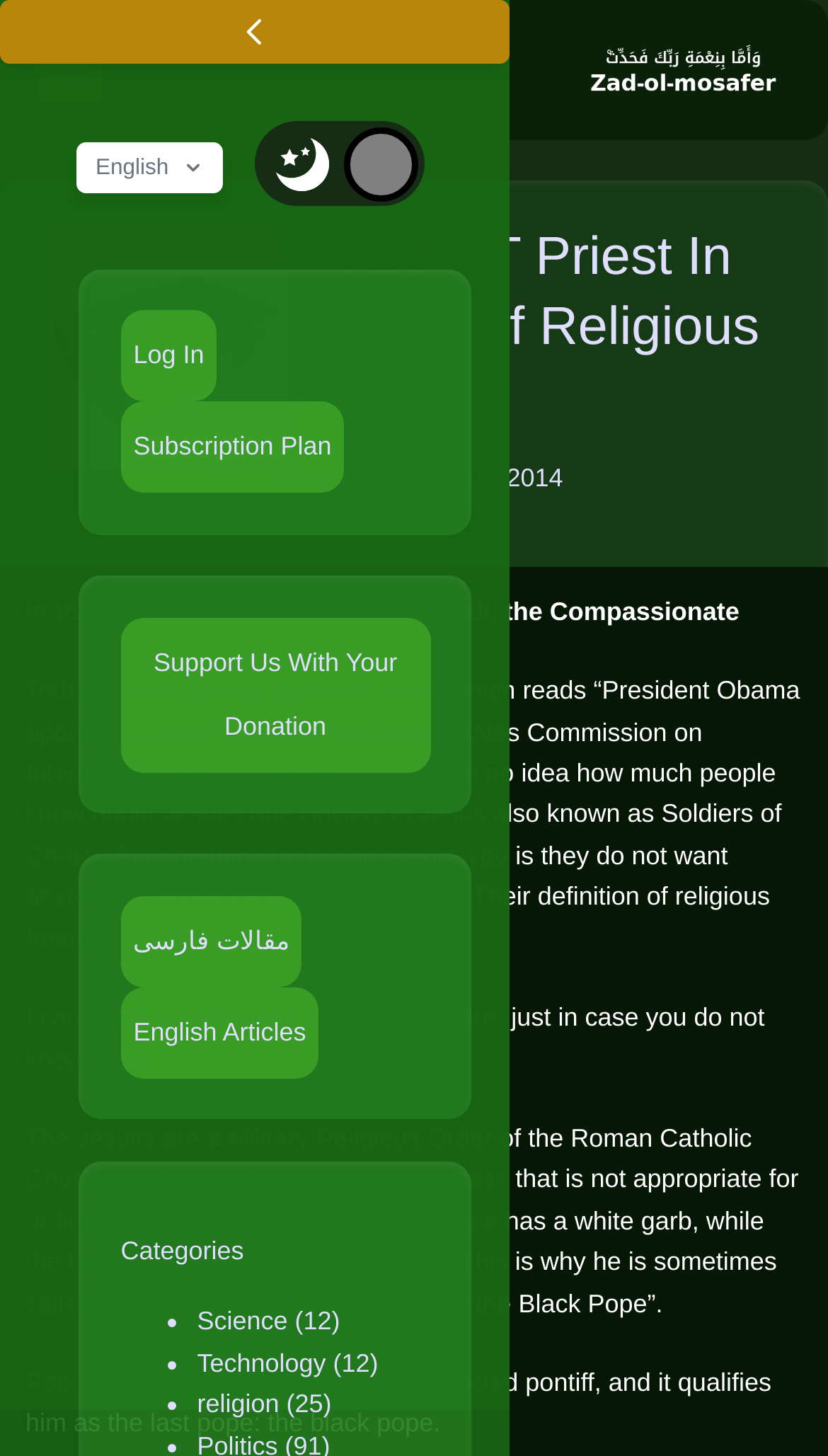Given the element description مقالات فارسی, identify the bounding box coordinates for the UI element on the webpage screenshot. The format should be (top-left x, top-left y, bottom-right x, bottom-right y), with values between 0 and 1.

[0.146, 0.615, 0.365, 0.678]